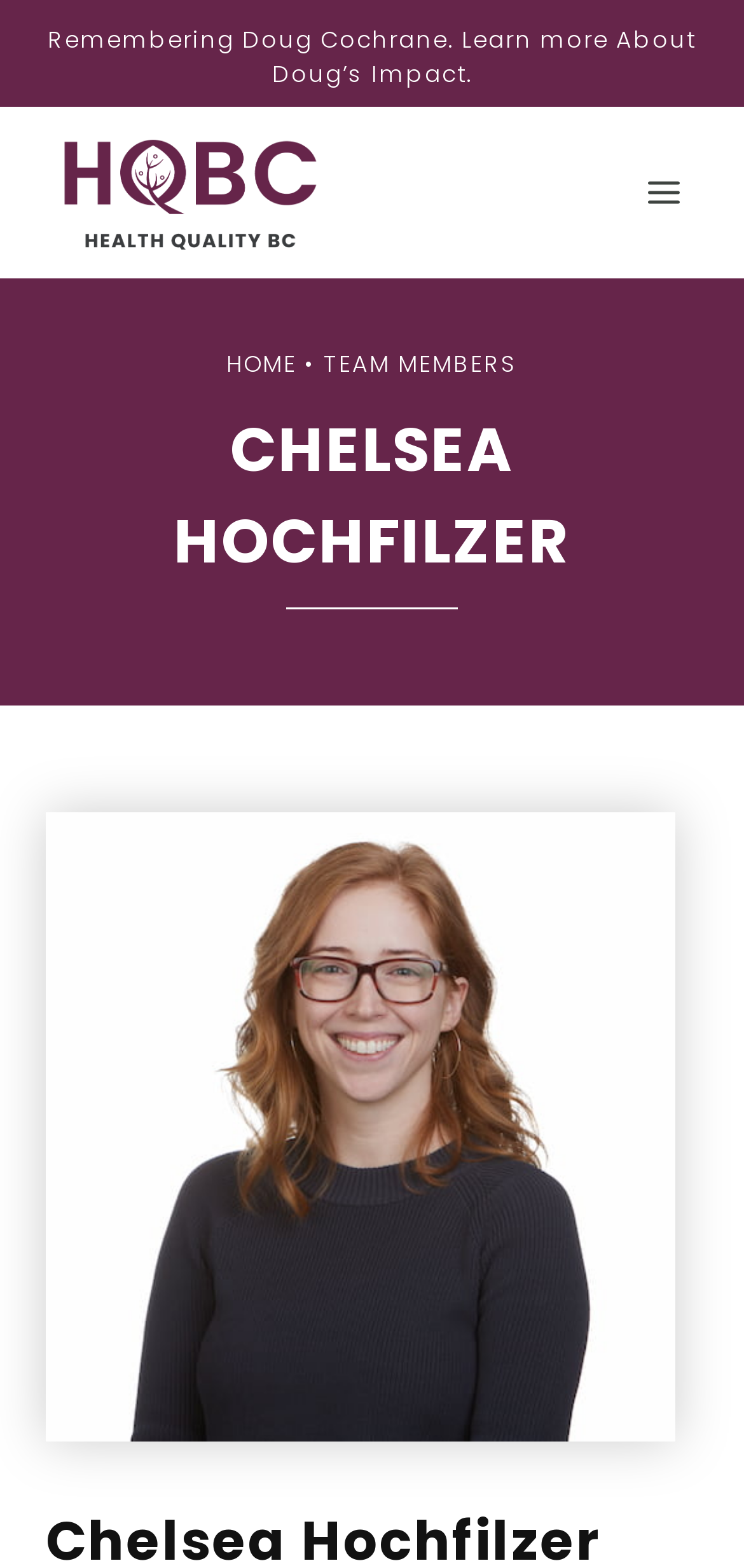What is the color of the logo?
Based on the image content, provide your answer in one word or a short phrase.

Purple